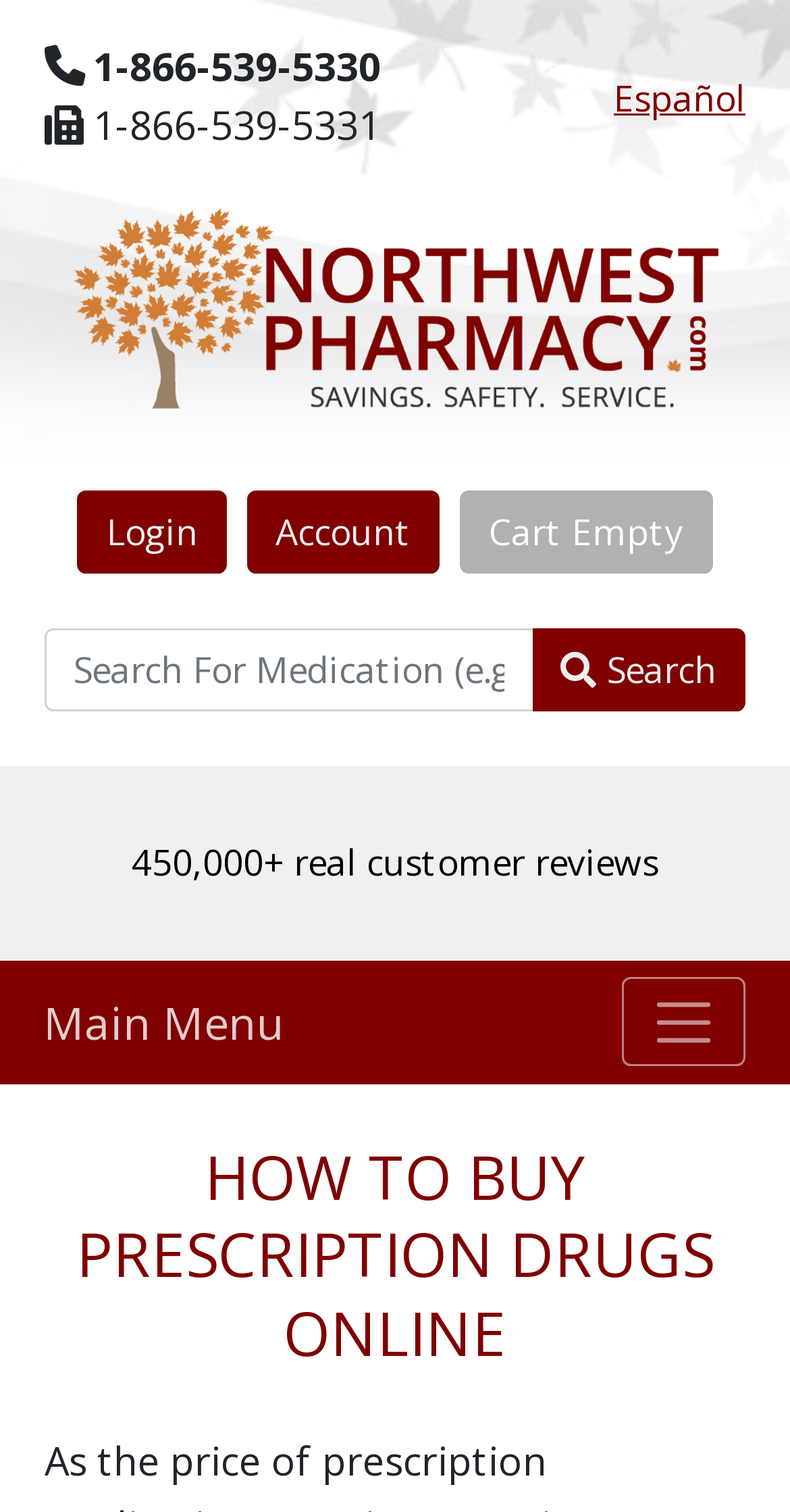Find the bounding box coordinates of the clickable element required to execute the following instruction: "Log in to the account". Provide the coordinates as four float numbers between 0 and 1, i.e., [left, top, right, bottom].

[0.099, 0.324, 0.287, 0.38]